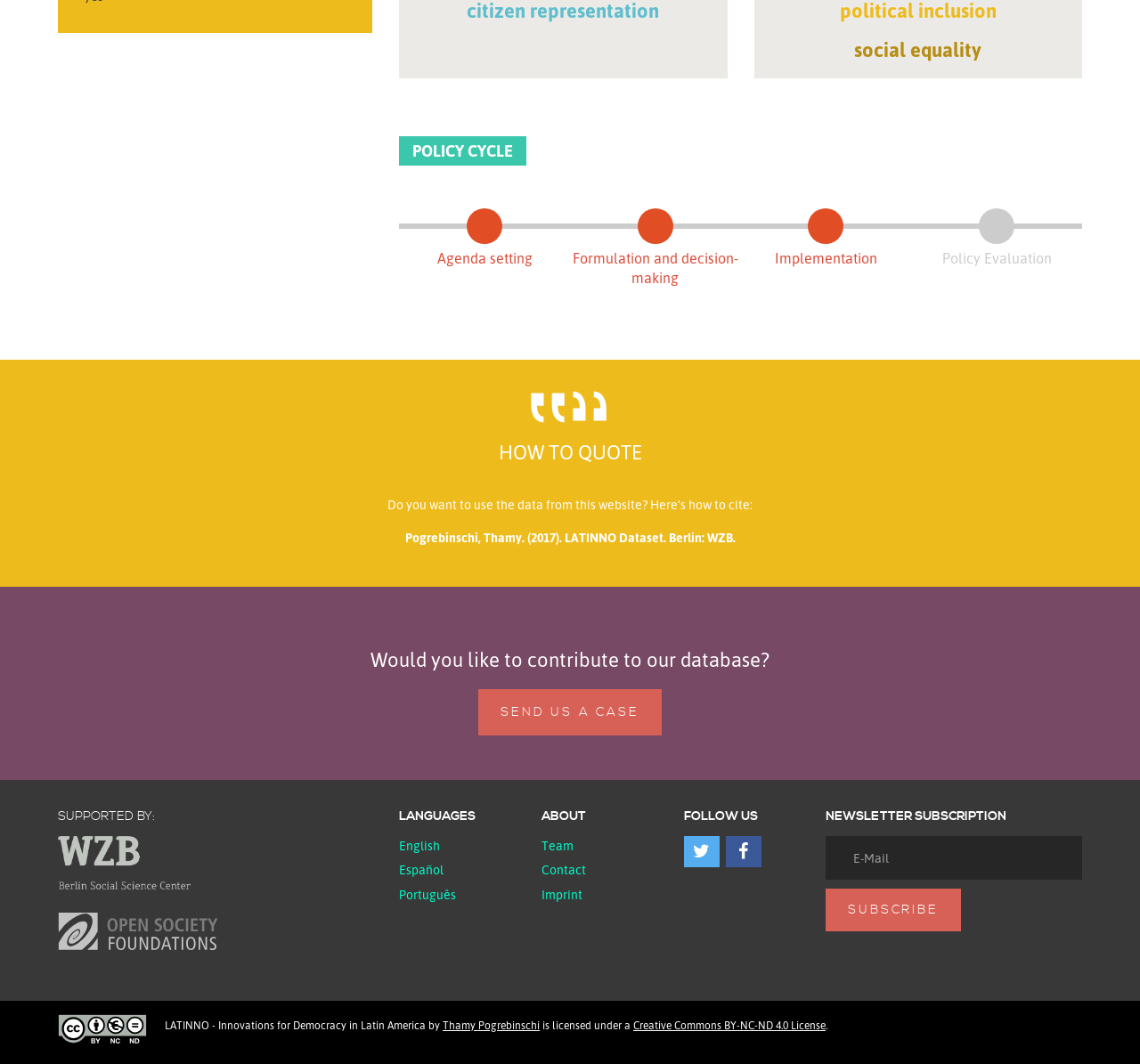What languages are available on this website?
Respond with a short answer, either a single word or a phrase, based on the image.

English, Español, Português